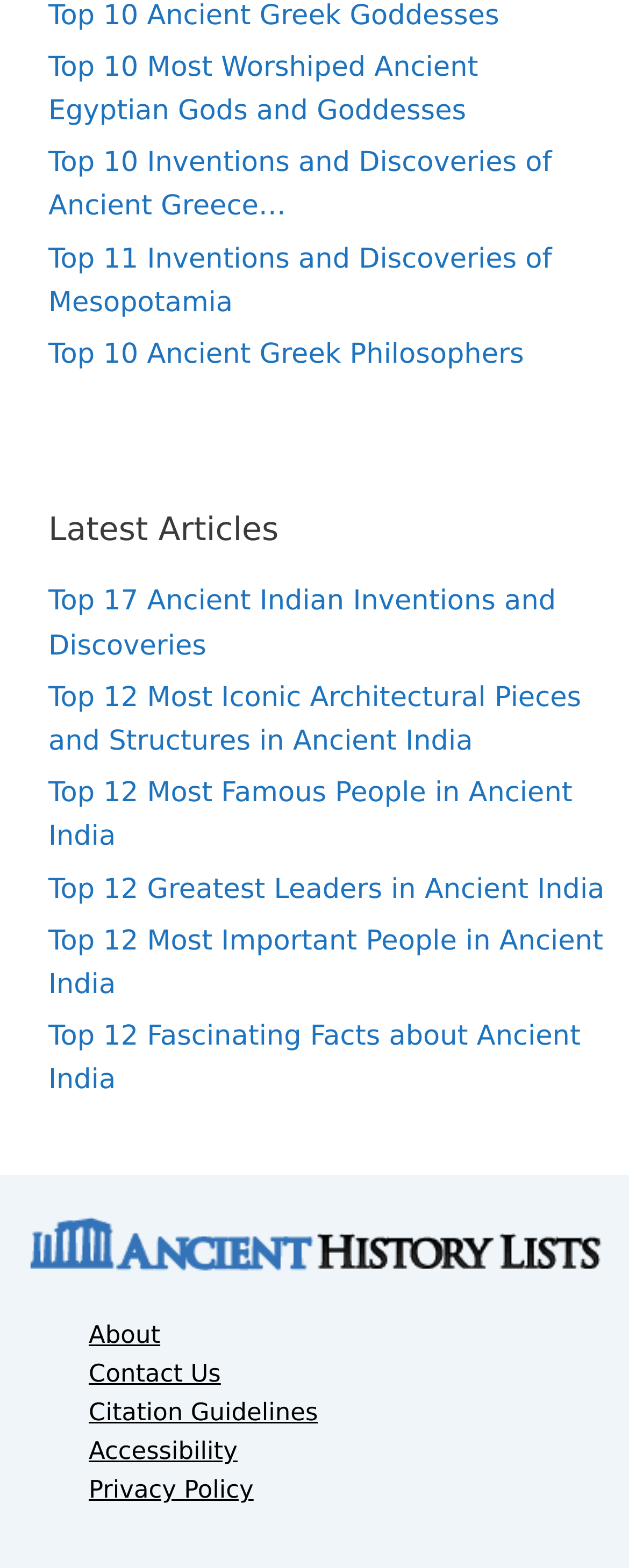Please mark the clickable region by giving the bounding box coordinates needed to complete this instruction: "Visit the About page".

[0.141, 0.843, 0.255, 0.861]